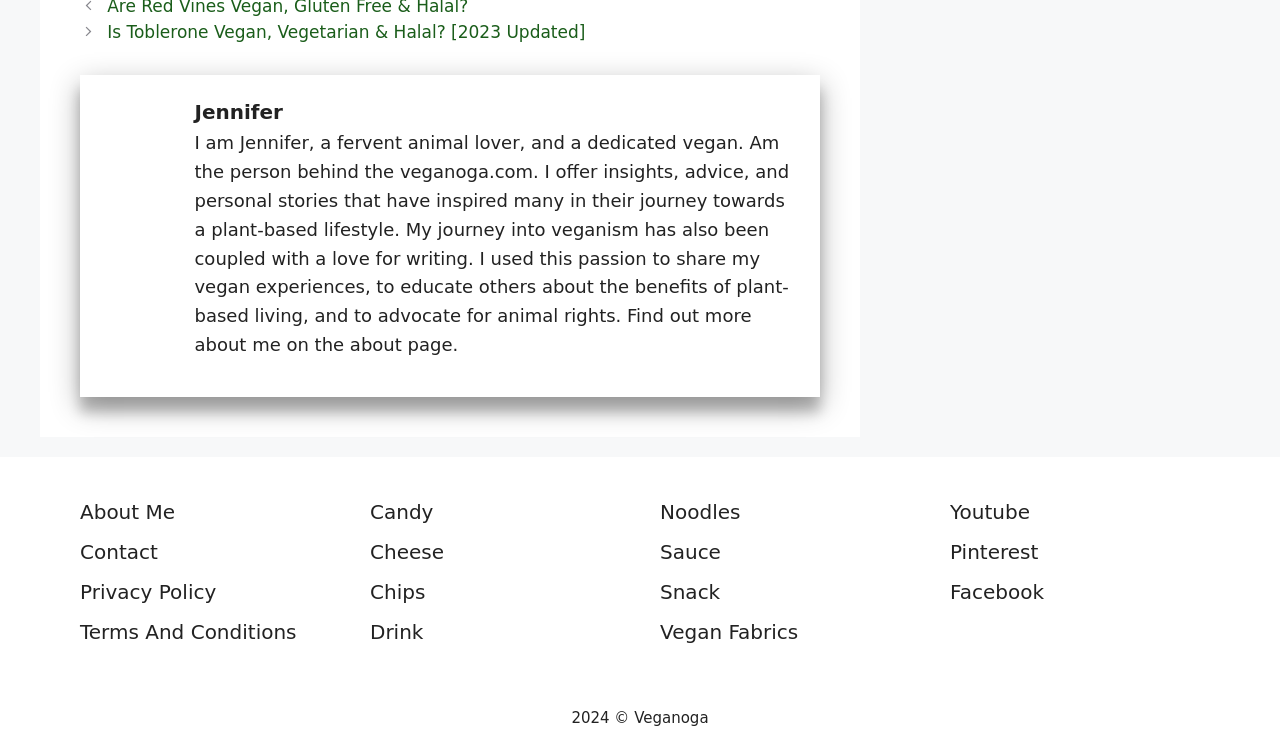What is the purpose of this website?
Provide a one-word or short-phrase answer based on the image.

To share vegan experiences and advocate for animal rights